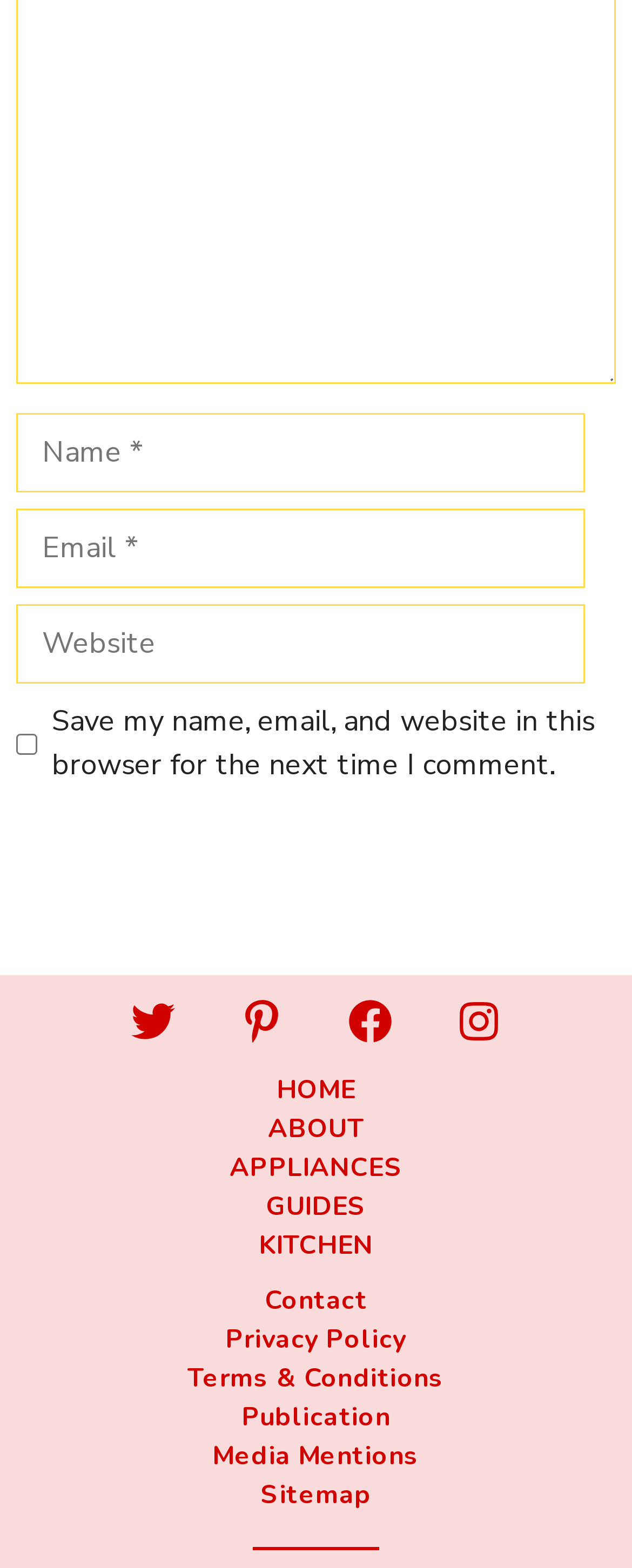Reply to the question below using a single word or brief phrase:
Is the 'Website' textbox required?

No